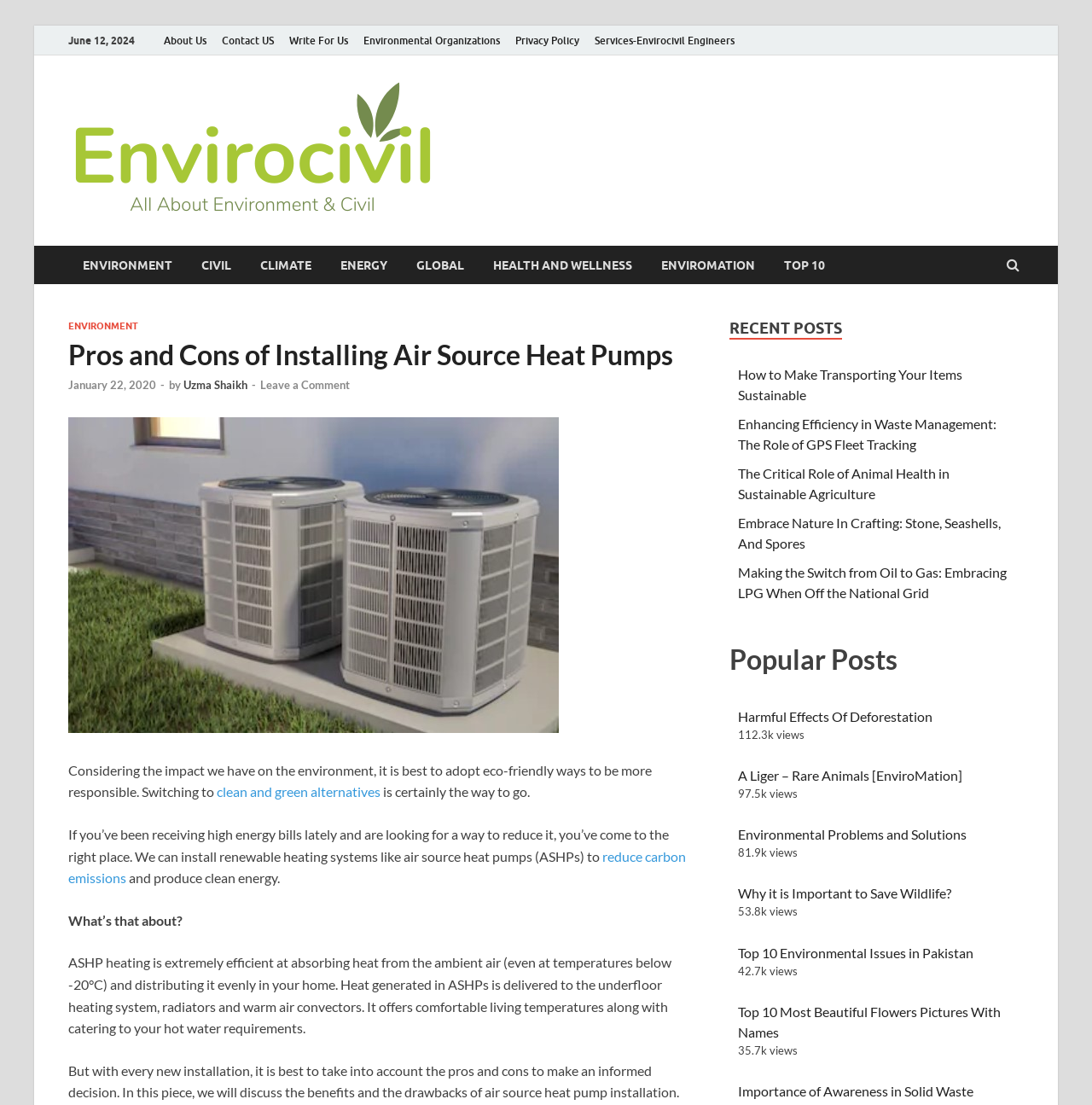Generate a detailed explanation of the webpage's features and information.

This webpage is about the pros and cons of installing air source heat pumps. At the top, there is a navigation menu with links to "About Us", "Contact US", "Write For Us", and other pages. Below the navigation menu, there is a logo and a link to "Envirocivil.com" with an image. 

To the right of the logo, there are several links to categories such as "ENVIRONMENT", "CIVIL", "CLIMATE", and "ENERGY". Below these links, there is a header that reads "Pros and Cons of Installing Air Source Heat Pumps". 

The main content of the webpage starts with a brief introduction to the importance of adopting eco-friendly ways to reduce our impact on the environment. It then explains that air source heat pumps (ASHPs) are a renewable heating system that can reduce carbon emissions and produce clean energy. 

The text continues to describe how ASHPs work, stating that they can absorb heat from the ambient air and distribute it evenly in the home. It also mentions that ASHPs can cater to hot water requirements. 

The webpage then shifts its focus to discussing the pros and cons of air source heat pump installation, stating that it is essential to consider both the benefits and drawbacks before making a decision. 

On the right side of the webpage, there are two sections: "RECENT POSTS" and "Popular Posts". The "RECENT POSTS" section lists five links to recent articles, including "How to Make Transporting Your Items Sustainable" and "The Critical Role of Animal Health in Sustainable Agriculture". 

The "Popular Posts" section lists five links to popular articles, including "Harmful Effects Of Deforestation" and "Top 10 Environmental Issues in Pakistan", along with the number of views for each article.